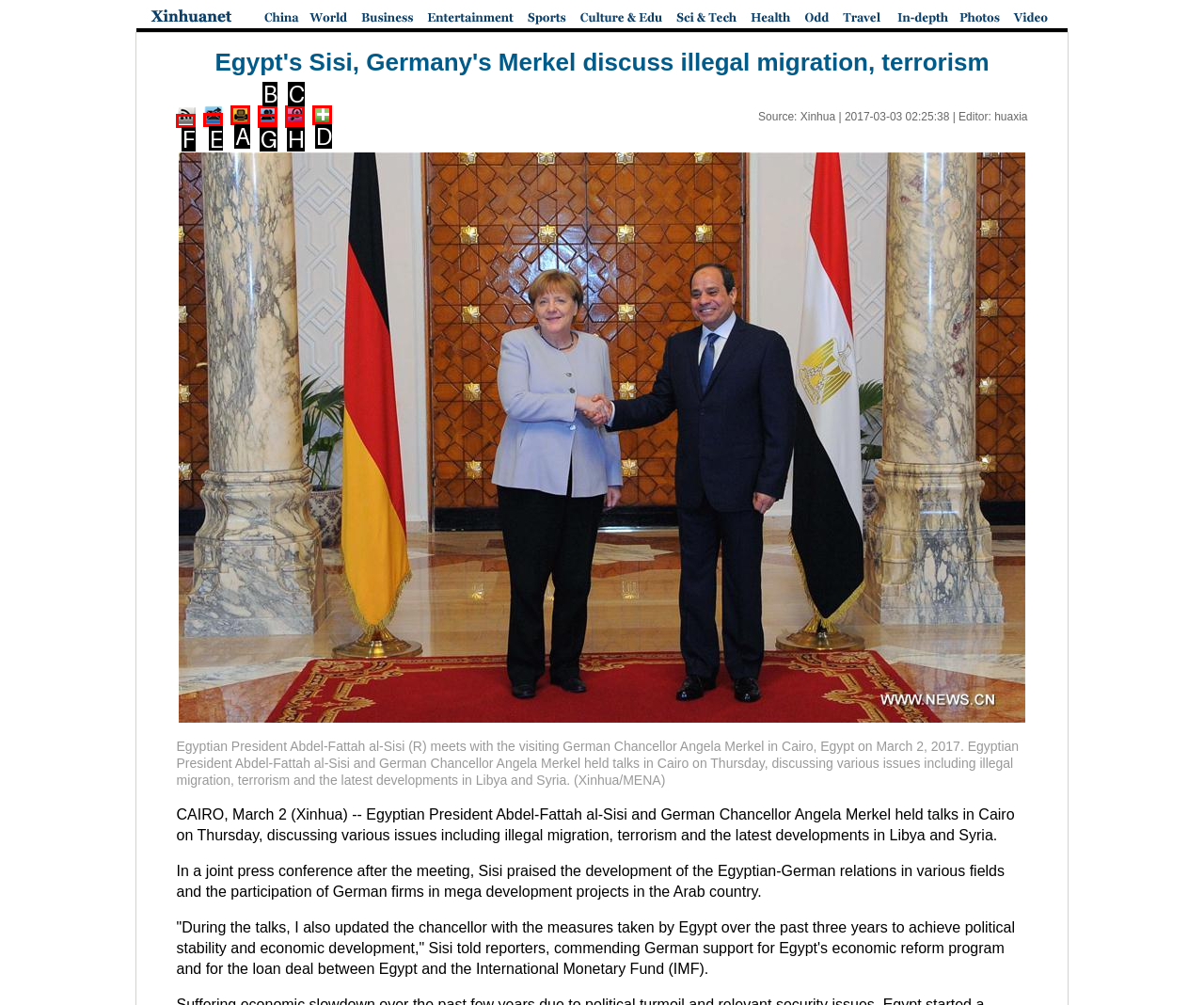Tell me which element should be clicked to achieve the following objective: Subscribe to RareCyte
Reply with the letter of the correct option from the displayed choices.

None